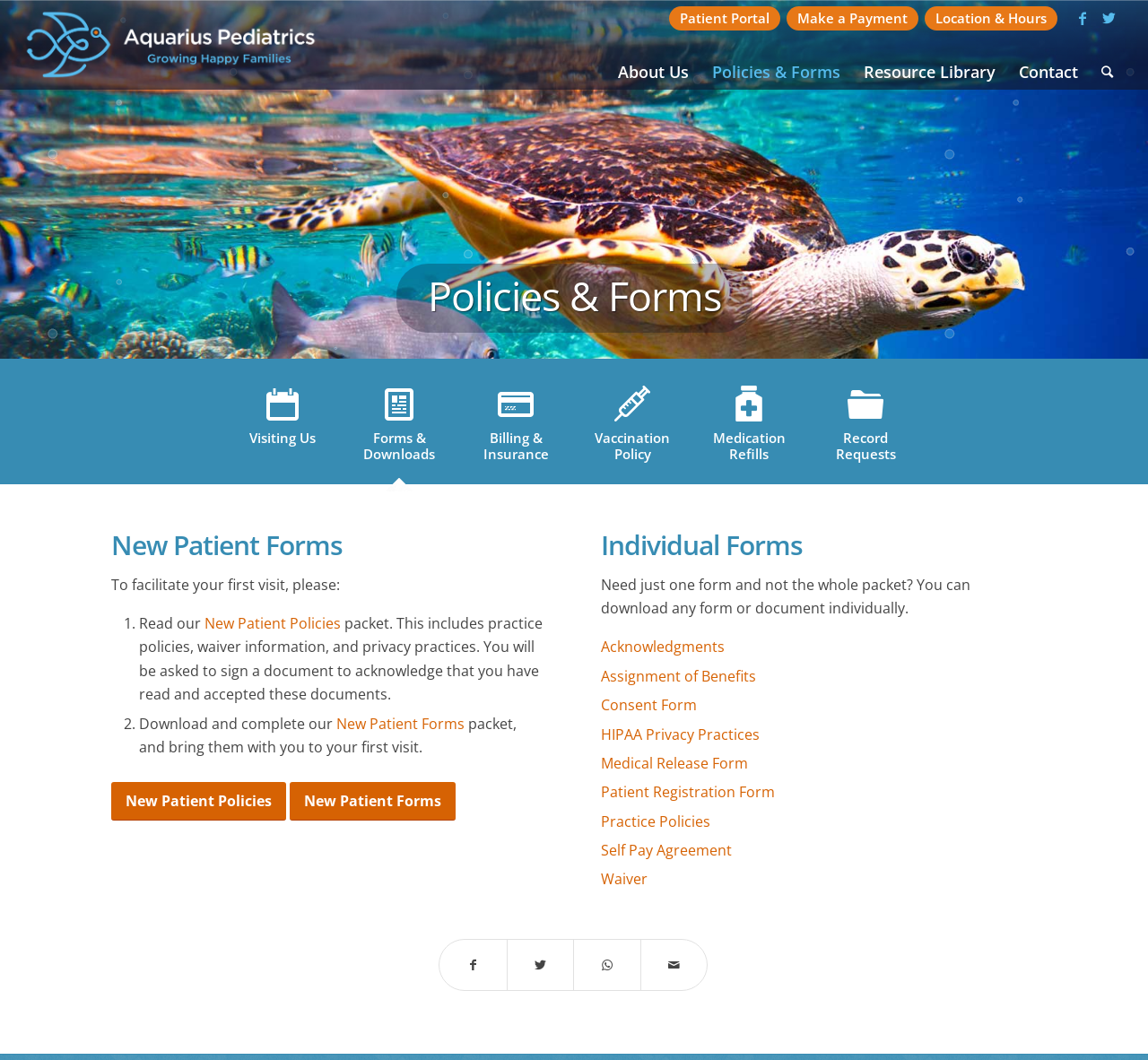Respond with a single word or short phrase to the following question: 
What types of forms can be downloaded individually?

Acknowledgments, Assignment of Benefits, etc.